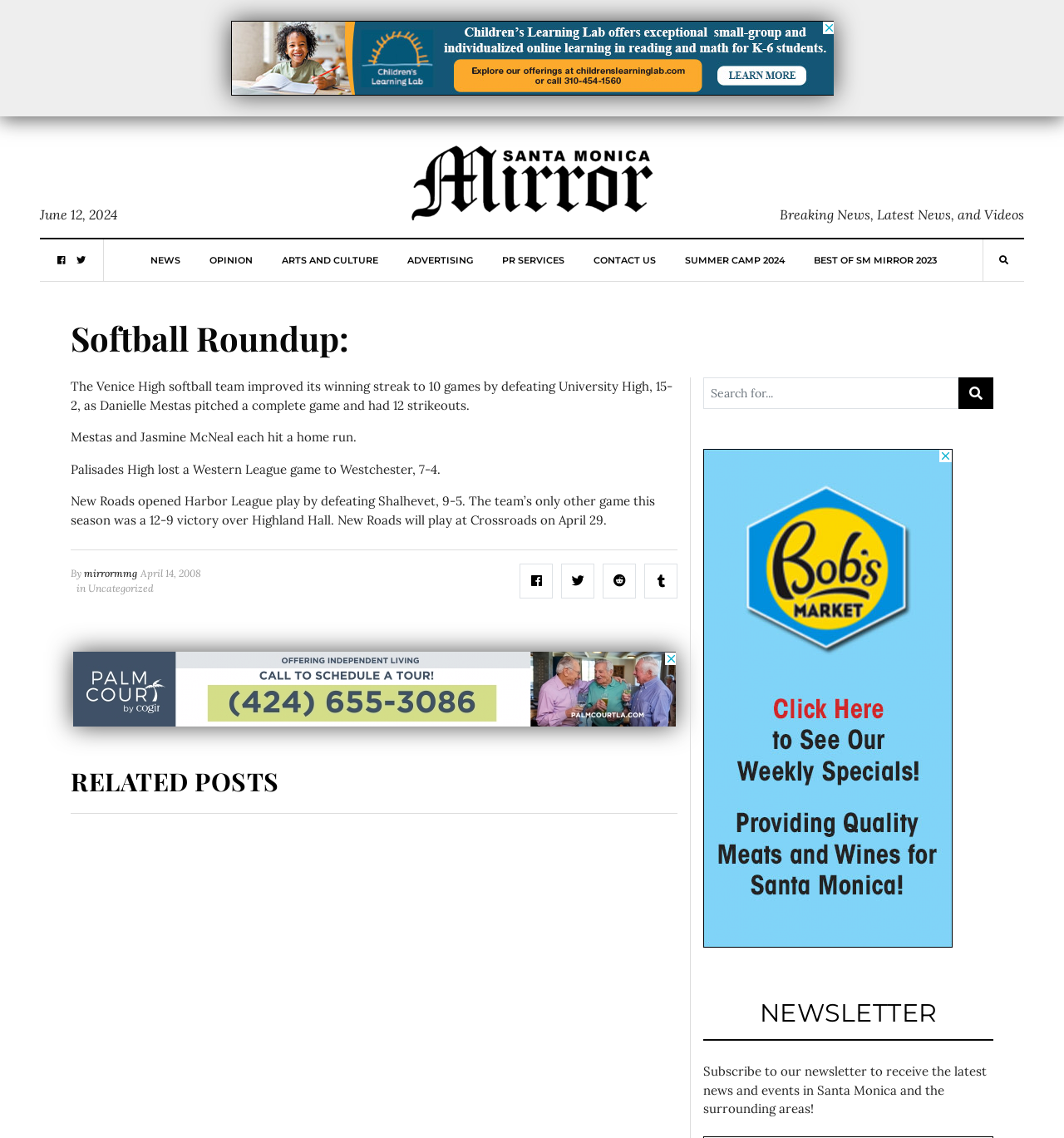Please determine the bounding box coordinates of the element to click in order to execute the following instruction: "Click the 'CONTACT US' link". The coordinates should be four float numbers between 0 and 1, specified as [left, top, right, bottom].

[0.557, 0.21, 0.616, 0.247]